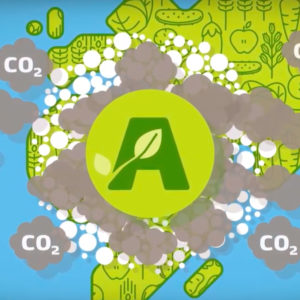What is the main subject of the image?
Carefully analyze the image and provide a thorough answer to the question.

The main subject of the image is green ammonia, which is a key player in sustainable agriculture and industry, as depicted through the various agricultural motifs in the background and the central green logo.